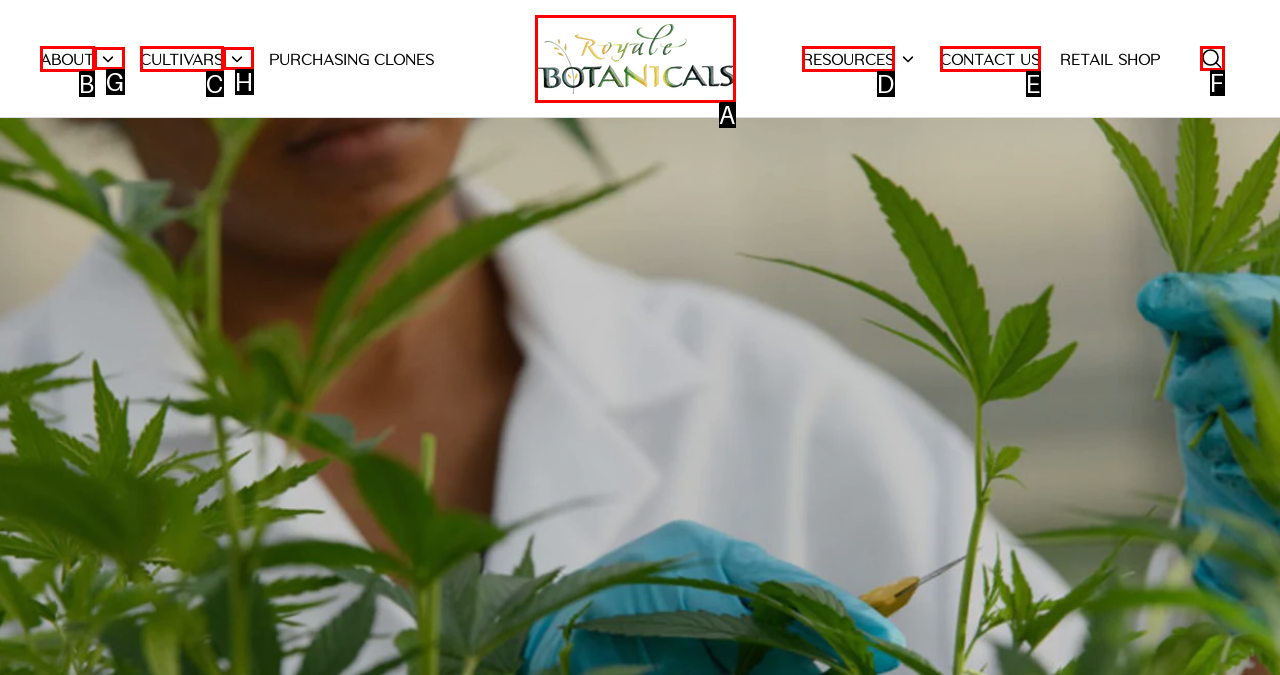Identify the letter corresponding to the UI element that matches this description: Cultivars
Answer using only the letter from the provided options.

C